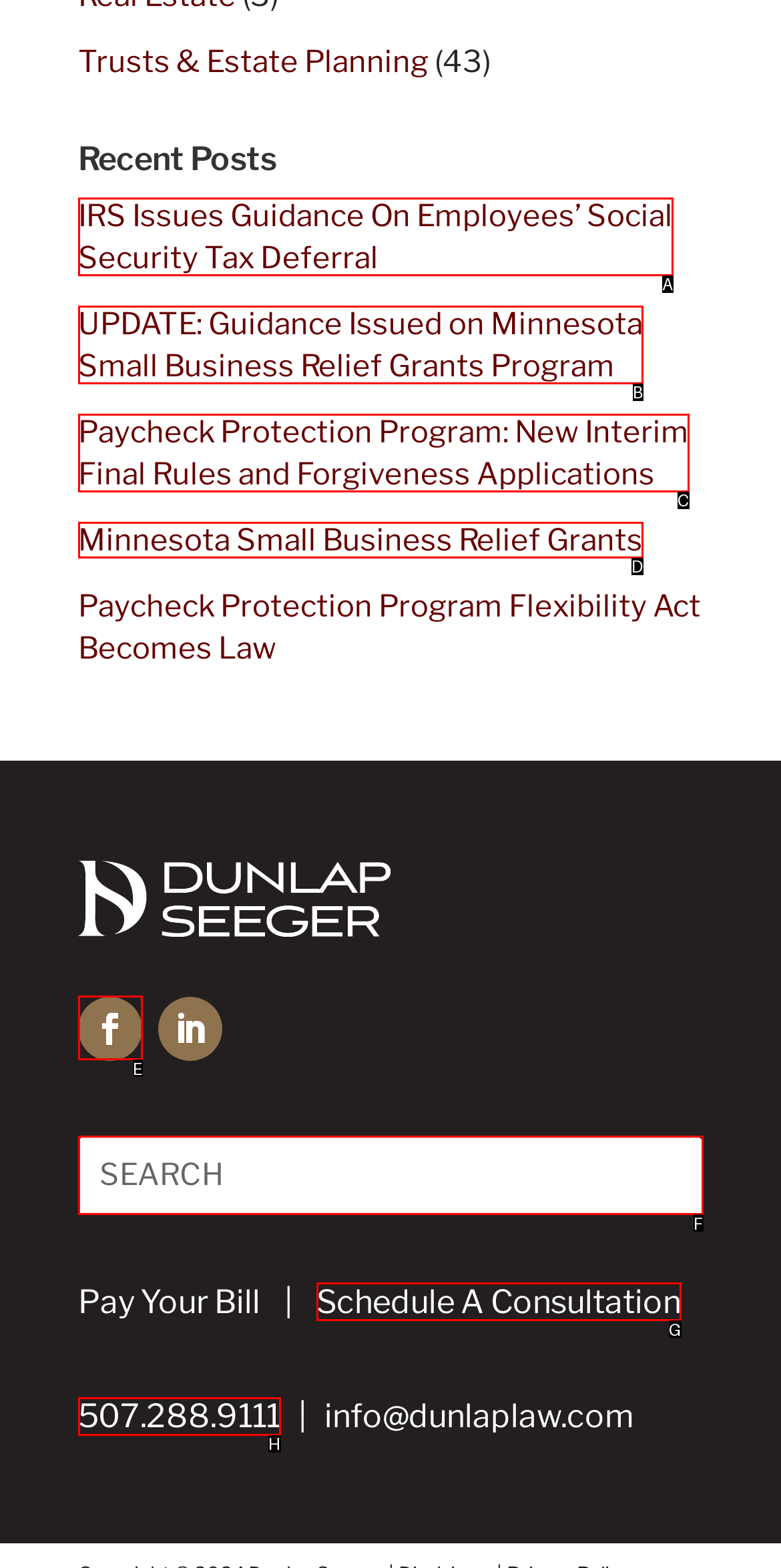Tell me which one HTML element best matches the description: Minnesota Small Business Relief Grants Answer with the option's letter from the given choices directly.

D